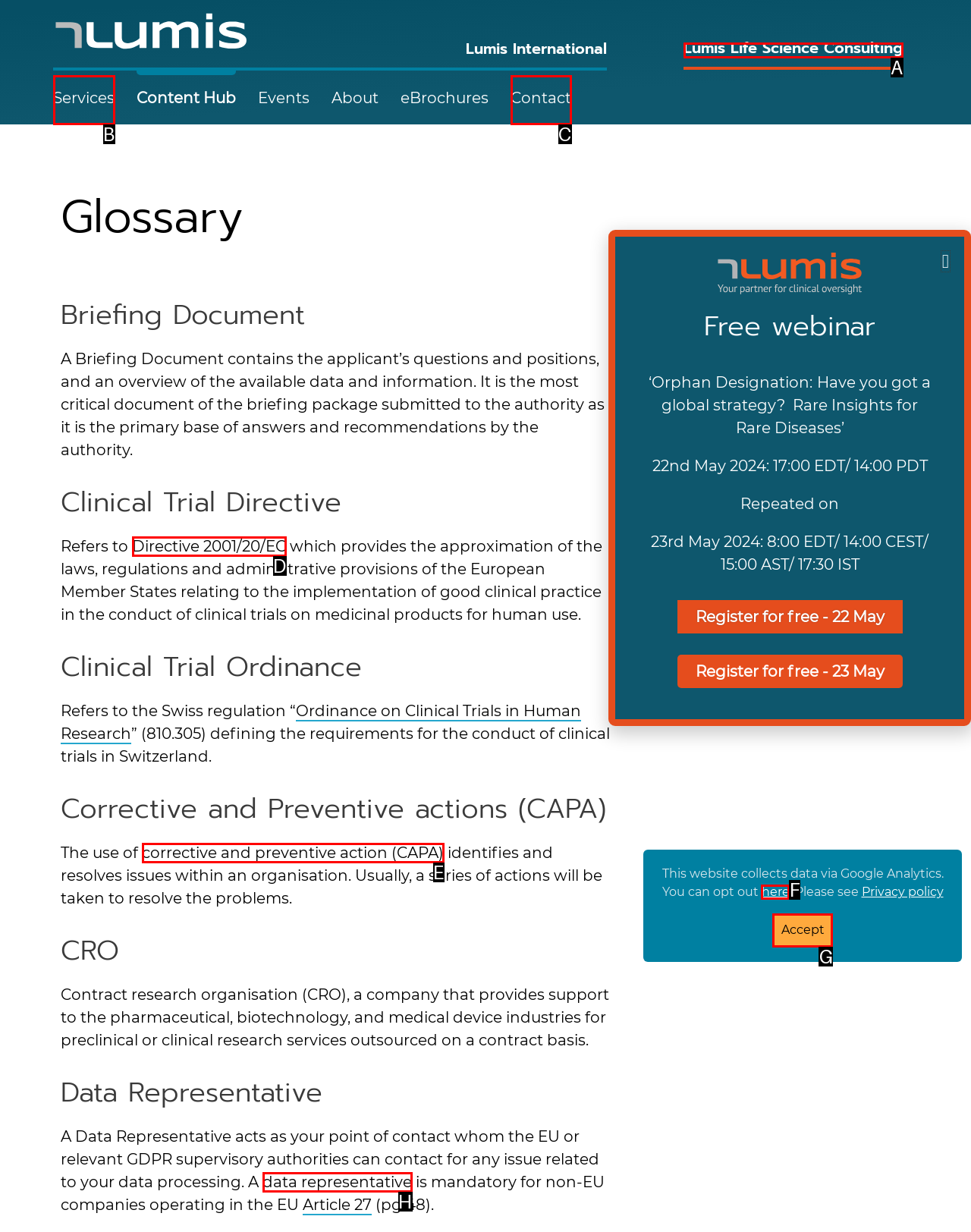Determine which HTML element should be clicked to carry out the following task: Click on the 'Services' dropdown menu Respond with the letter of the appropriate option.

B